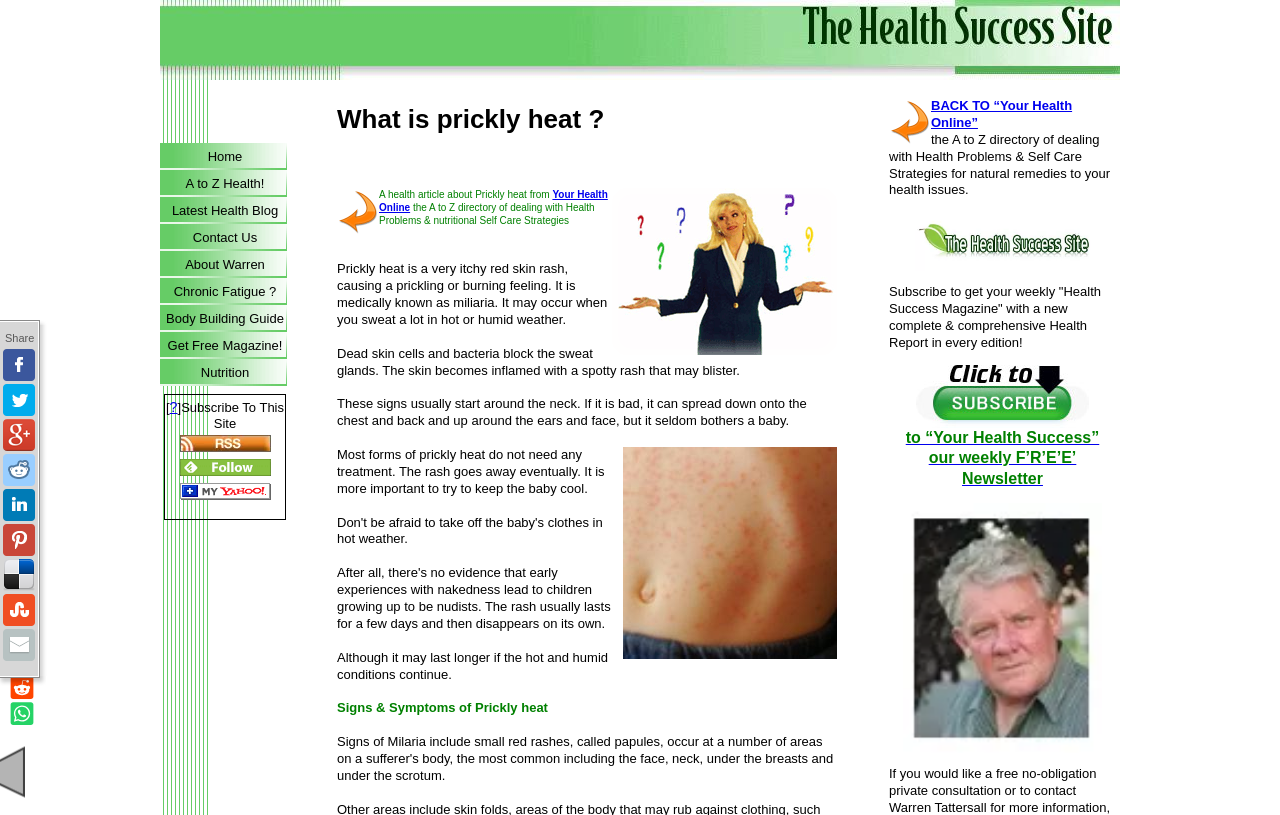Find the bounding box coordinates of the clickable region needed to perform the following instruction: "Go to the 'A to Z Health!' directory". The coordinates should be provided as four float numbers between 0 and 1, i.e., [left, top, right, bottom].

[0.125, 0.209, 0.227, 0.242]